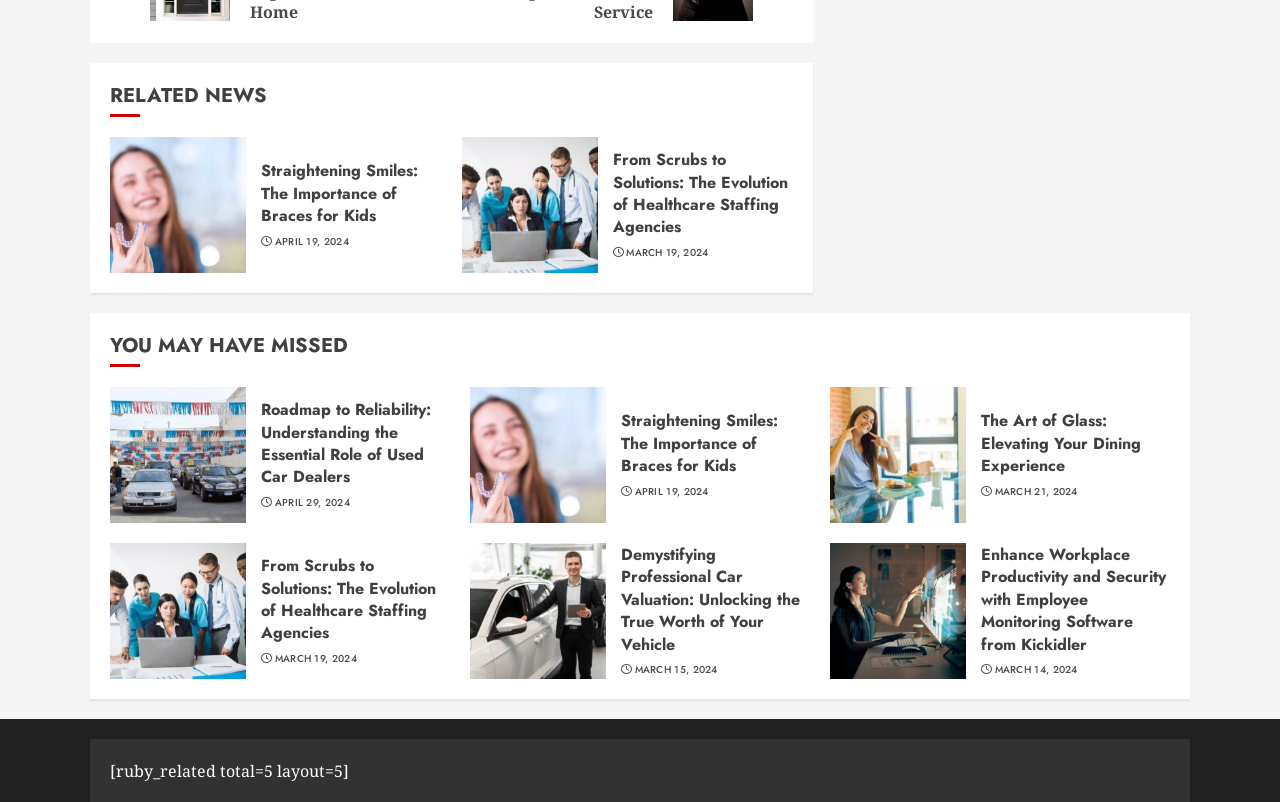Determine the bounding box coordinates of the clickable region to follow the instruction: "Read about Straightening Smiles: The Importance of Braces for Kids".

[0.204, 0.2, 0.345, 0.284]